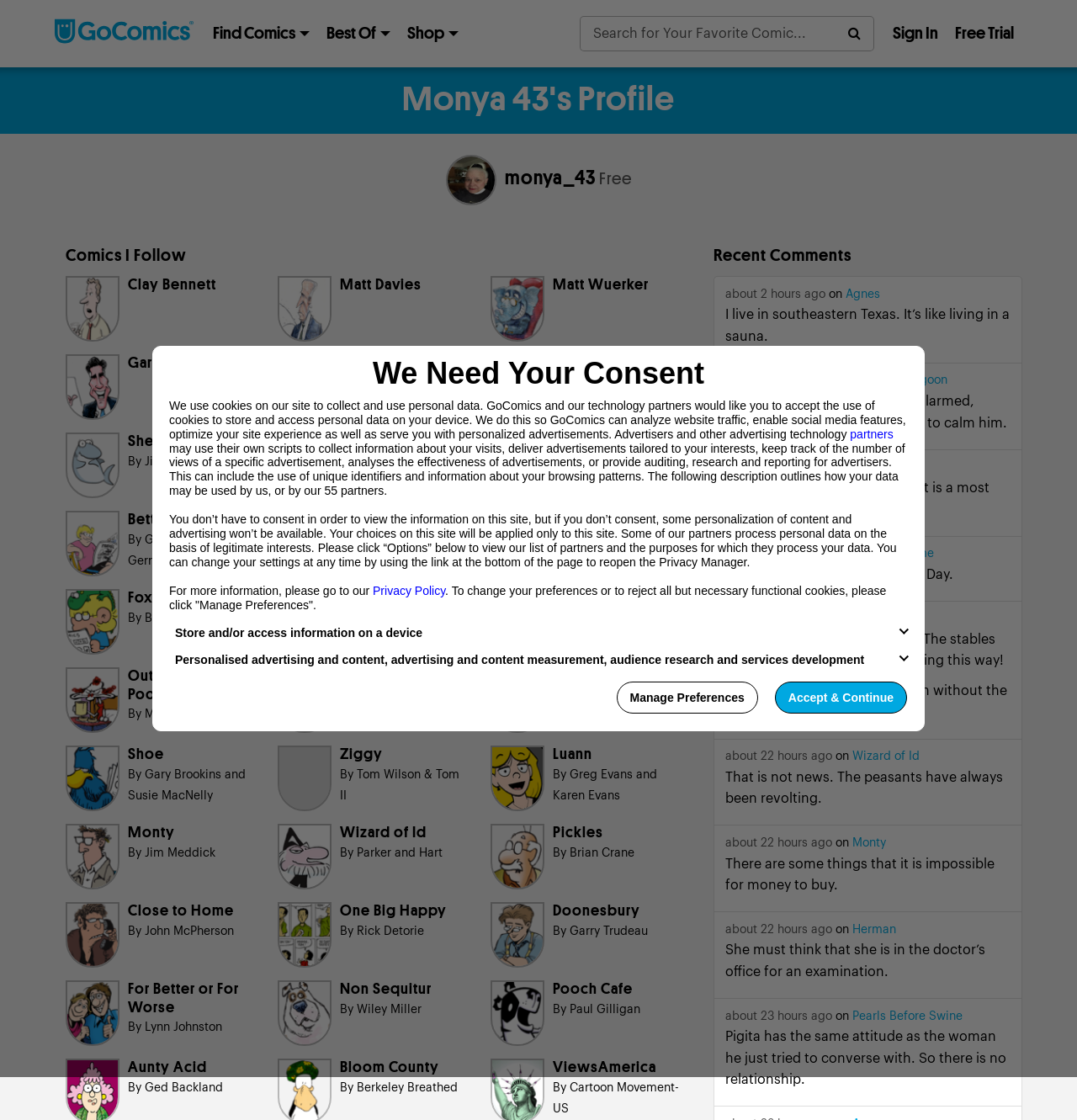Provide a short answer to the following question with just one word or phrase: Is Monya 43 a free user?

Yes